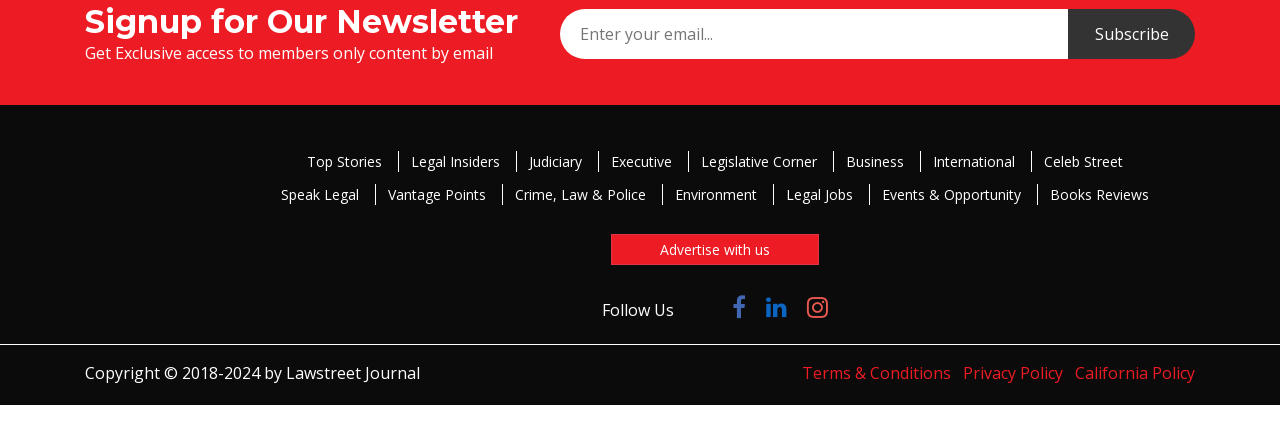Provide a single word or phrase to answer the given question: 
What is the purpose of the textbox?

Enter email